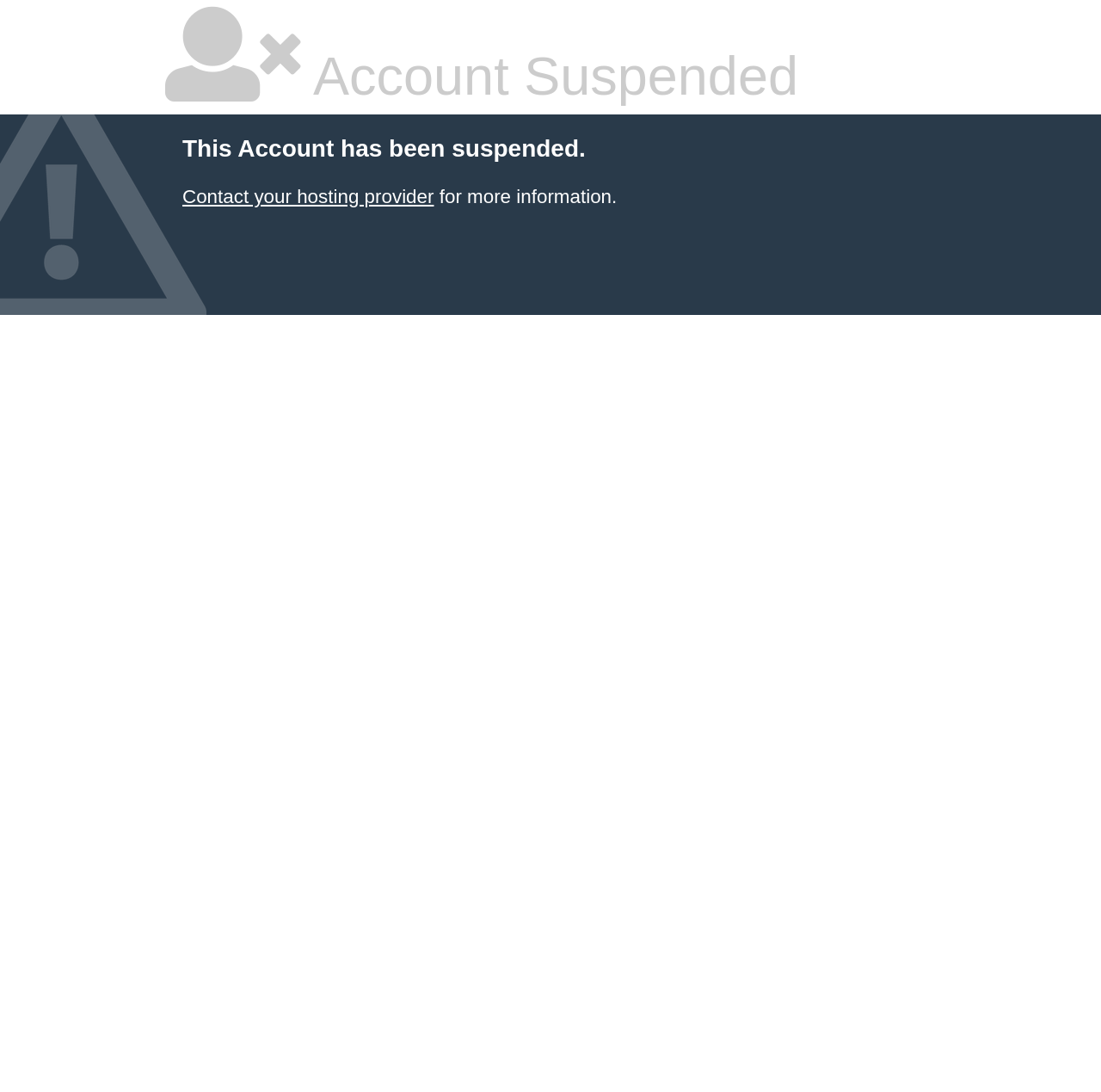Given the description Contact your hosting provider, predict the bounding box coordinates of the UI element. Ensure the coordinates are in the format (top-left x, top-left y, bottom-right x, bottom-right y) and all values are between 0 and 1.

[0.166, 0.17, 0.394, 0.19]